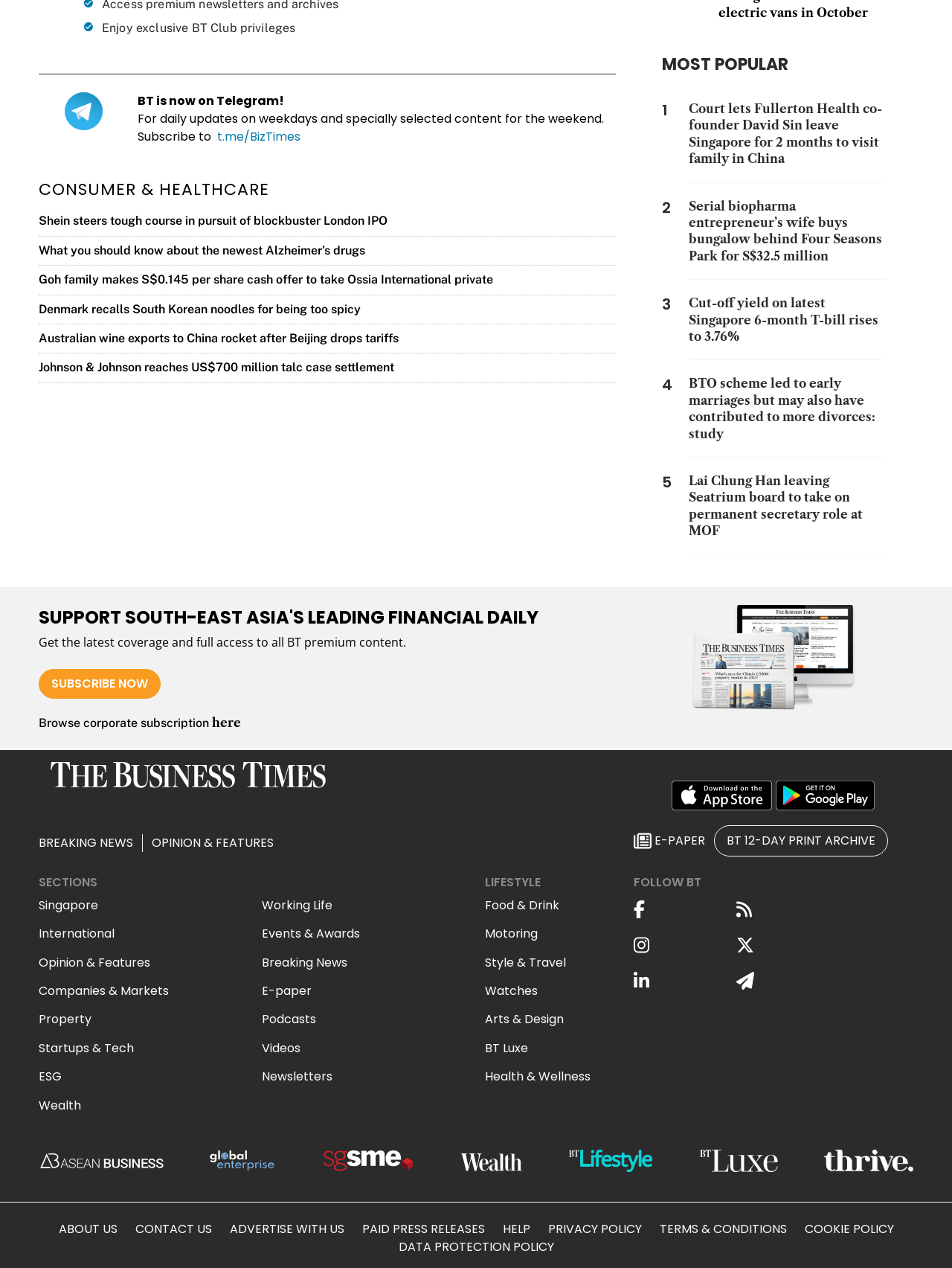Locate the bounding box coordinates of the element you need to click to accomplish the task described by this instruction: "View 'GradesFixer Blog'".

None